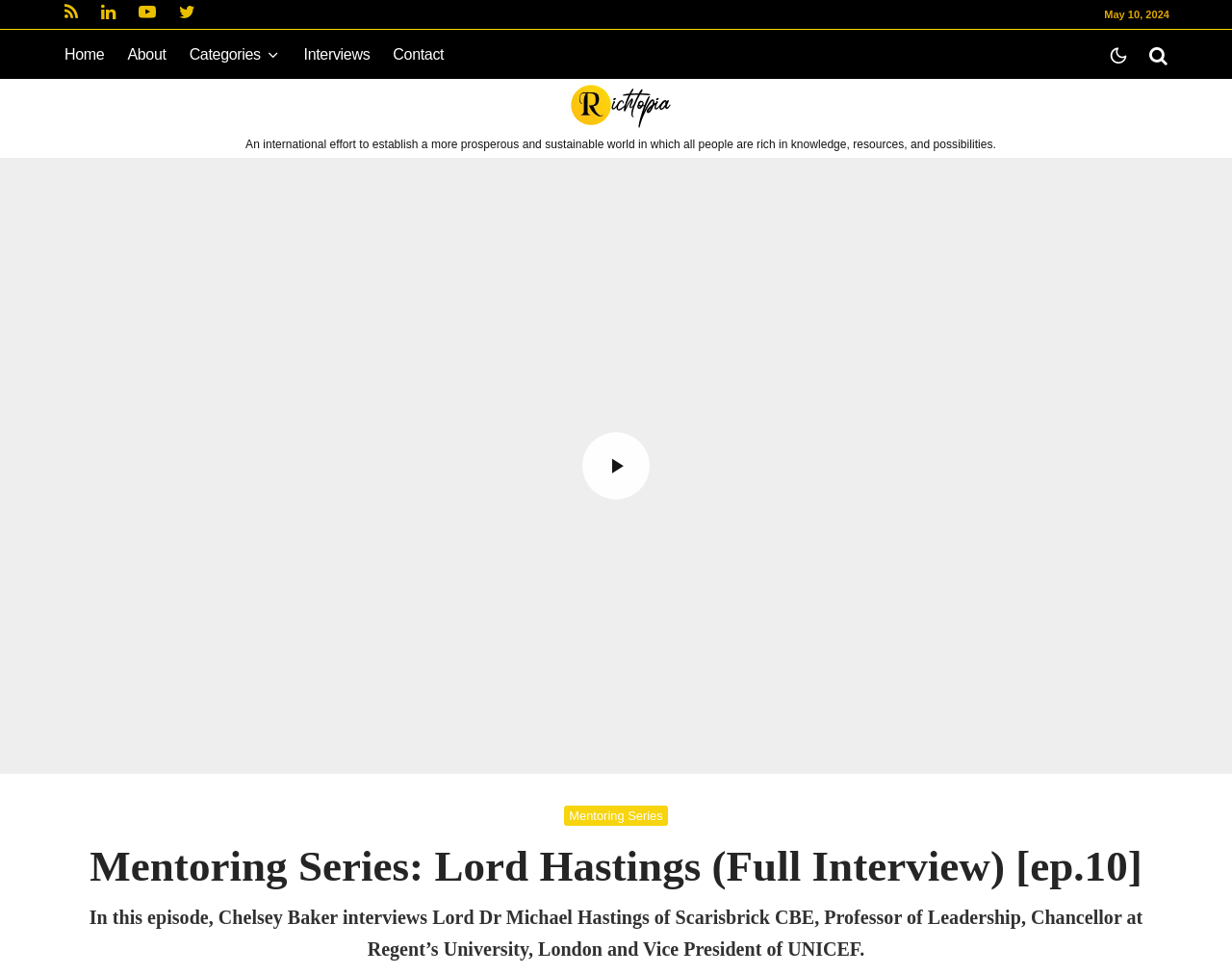Based on the provided description, "Mentoring Series", find the bounding box of the corresponding UI element in the screenshot.

[0.458, 0.826, 0.542, 0.847]